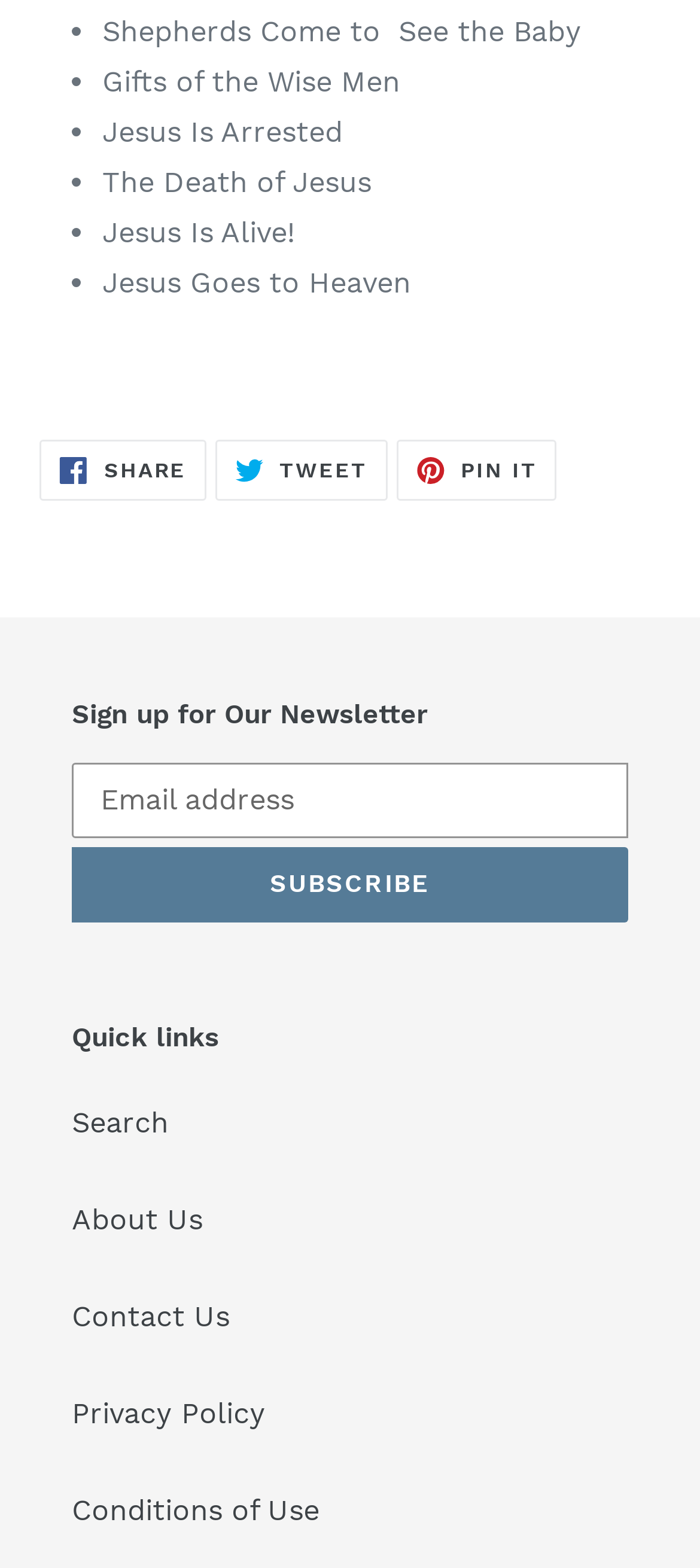Please specify the bounding box coordinates of the element that should be clicked to execute the given instruction: 'Subscribe to the newsletter'. Ensure the coordinates are four float numbers between 0 and 1, expressed as [left, top, right, bottom].

[0.103, 0.54, 0.897, 0.588]